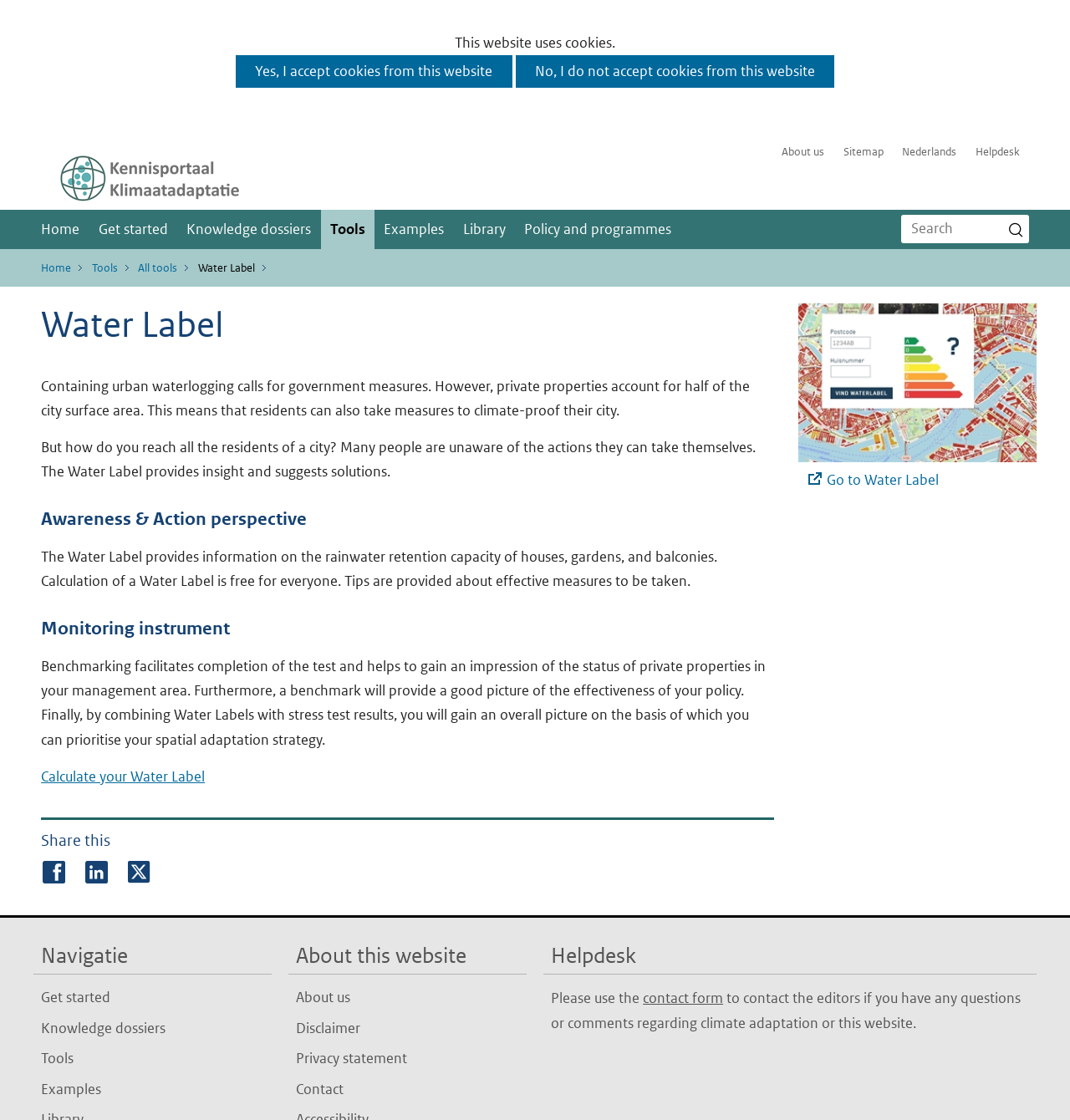Please find the bounding box coordinates in the format (top-left x, top-left y, bottom-right x, bottom-right y) for the given element description. Ensure the coordinates are floating point numbers between 0 and 1. Description: Policy and programmes

[0.481, 0.187, 0.636, 0.222]